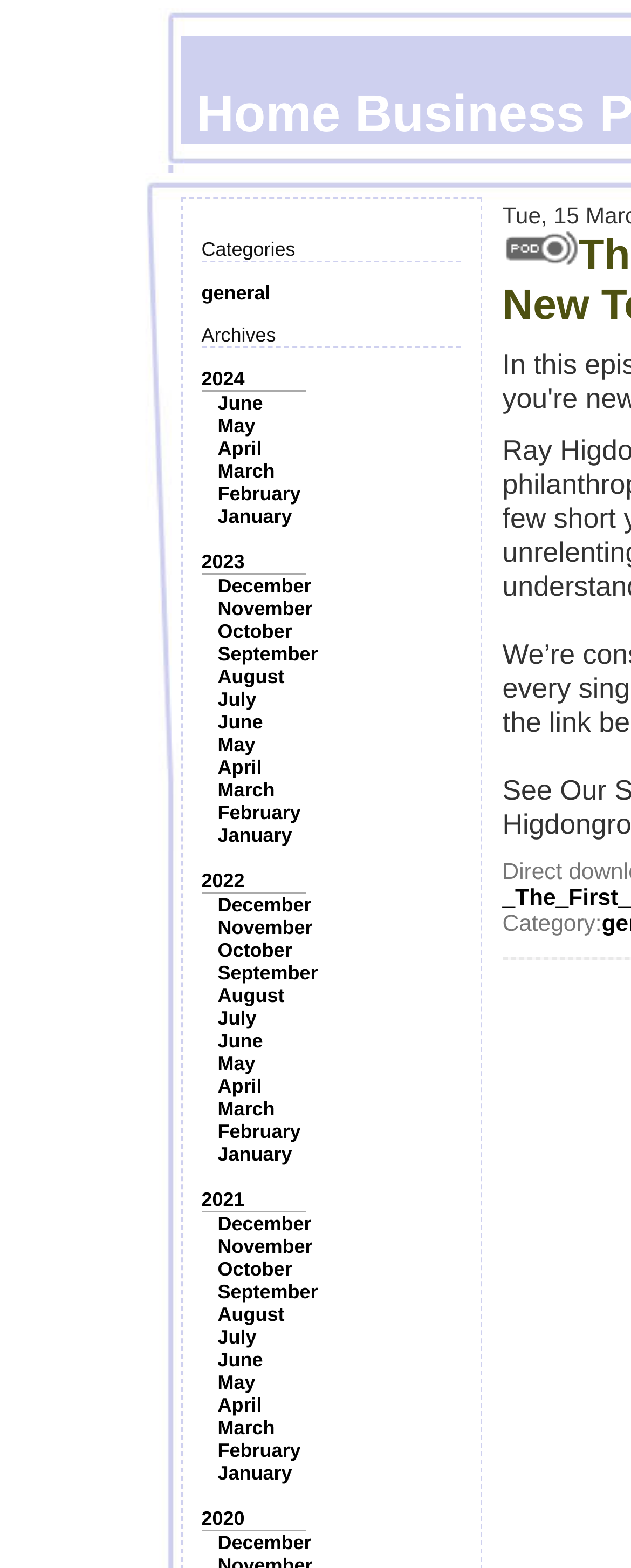Can you determine the bounding box coordinates of the area that needs to be clicked to fulfill the following instruction: "Click on the 'general' category"?

[0.319, 0.18, 0.429, 0.194]